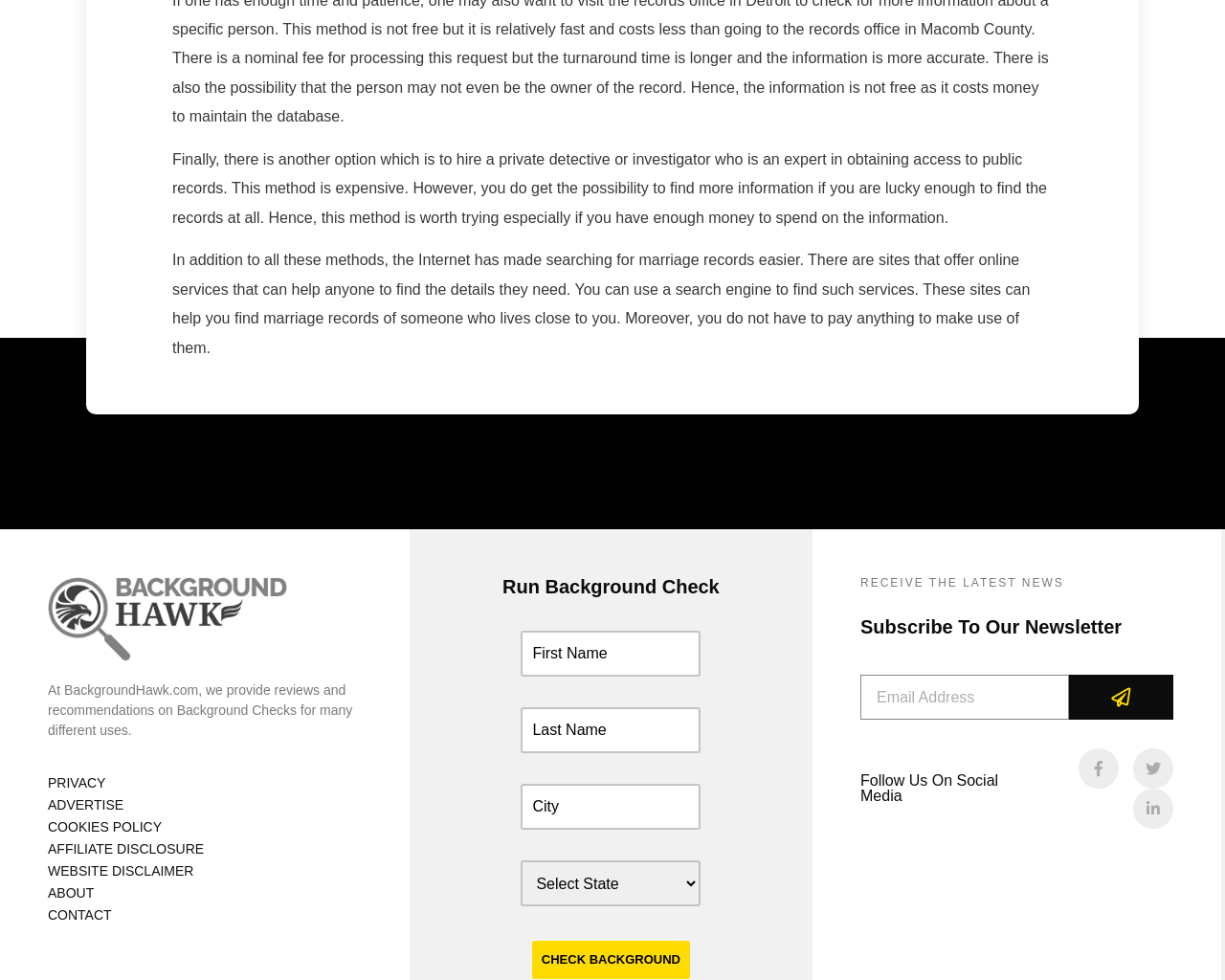Show the bounding box coordinates of the element that should be clicked to complete the task: "Click the 'About' link".

[0.039, 0.902, 0.295, 0.921]